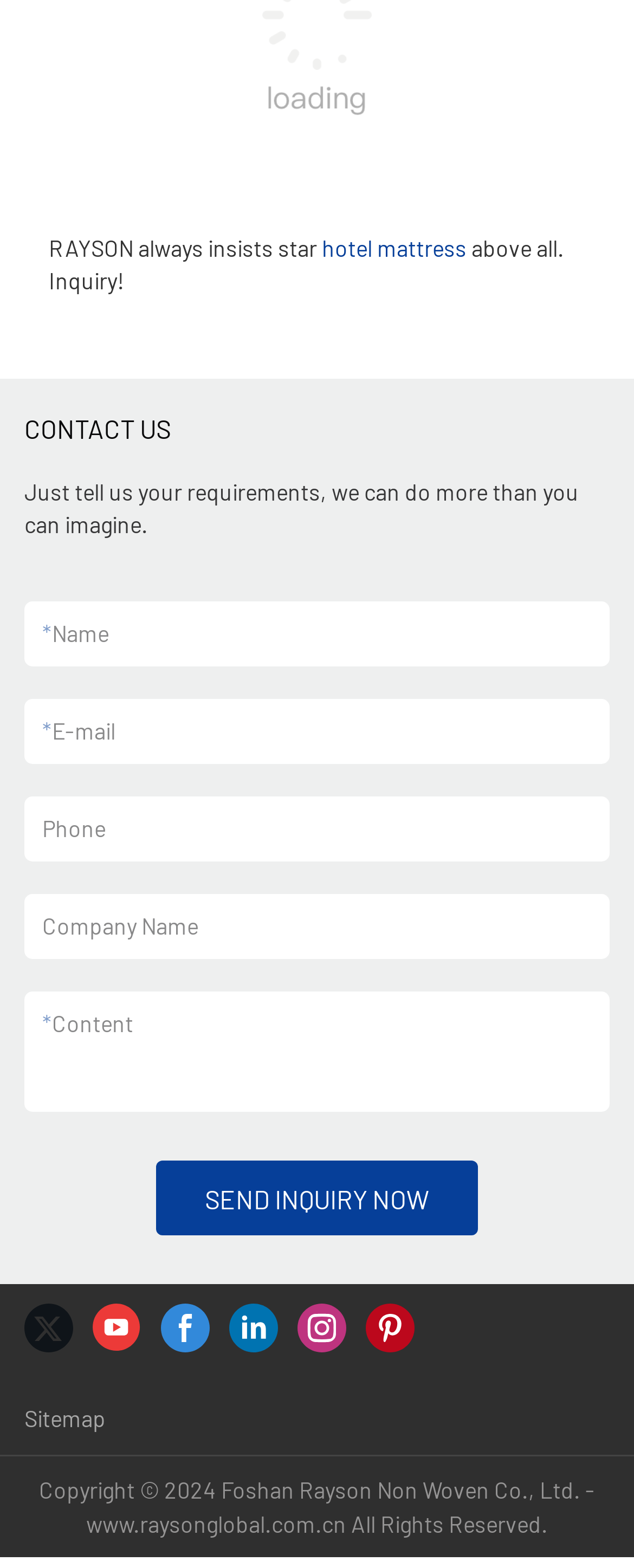What is the purpose of the contact form?
Based on the visual, give a brief answer using one word or a short phrase.

To send inquiry